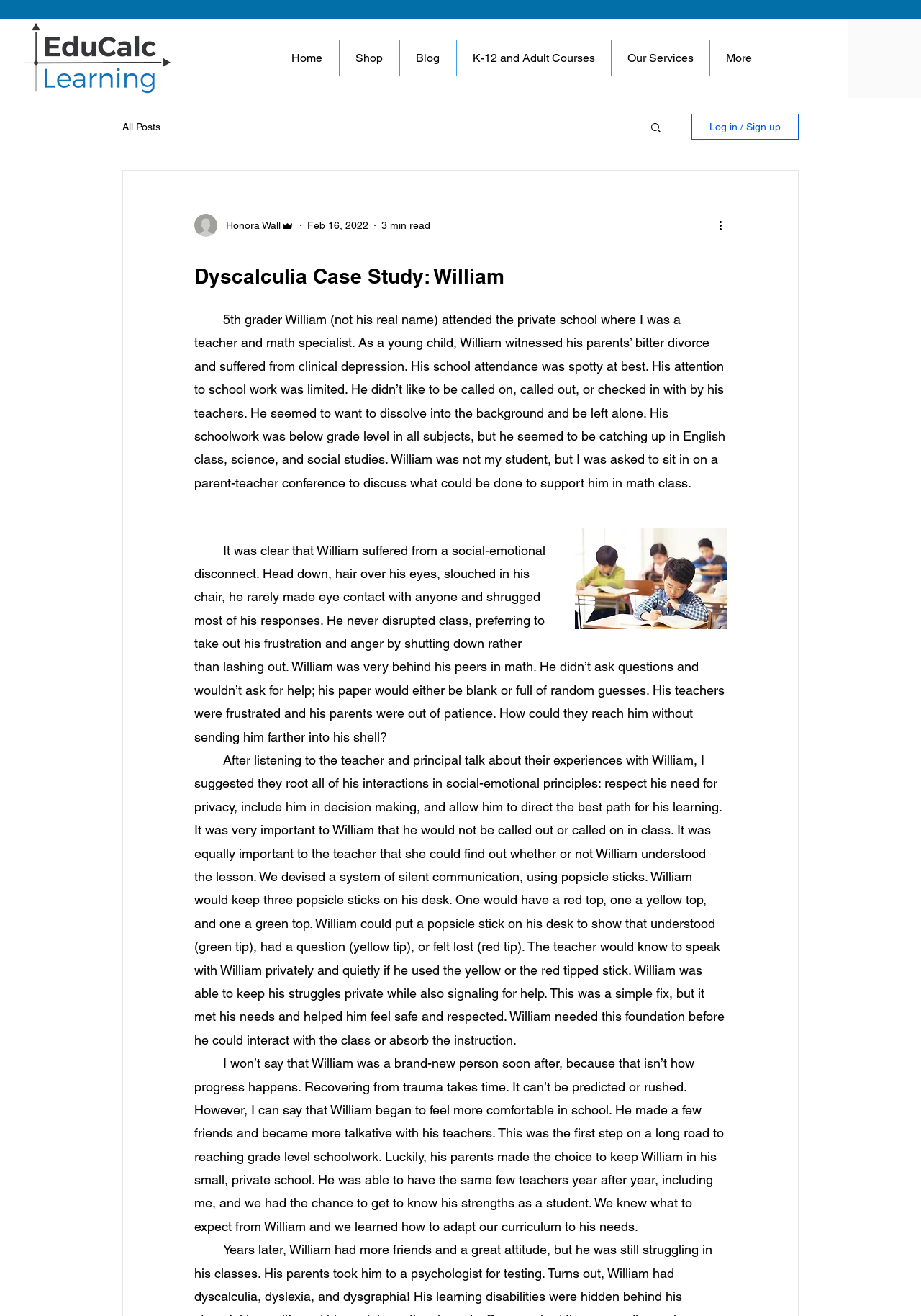Construct a thorough caption encompassing all aspects of the webpage.

This webpage is a blog post titled "Dyscalculia Case Study: William". At the top left corner, there is a logo image. Below the logo, there is a navigation bar with links to "Home", "Shop", "Blog", "K-12 and Adult Courses", "Our Services", and "More". 

To the right of the navigation bar, there is another navigation section with a link to "All Posts" and a search button with a magnifying glass icon. Next to the search button, there is a "Log in / Sign up" button.

Below these navigation sections, there is a section with the writer's picture and name, "Honora Wall", along with the post's date, "Feb 16, 2022", and the estimated reading time, "3 min read". 

The main content of the blog post is a case study about a 5th grader named William who struggled with dyscalculia and other issues. The text describes William's background, his struggles in school, and how the author, a teacher and math specialist, worked with William to develop a system to help him feel more comfortable and supported in class. The system involved using popsicle sticks with different colored tips to signal to the teacher whether William understood the lesson, had a question, or felt lost.

The blog post is divided into four paragraphs, each describing a different aspect of William's story. The text is written in a clear and concise manner, making it easy to follow along. There are no images within the main content of the blog post, but there are buttons and links throughout the page.